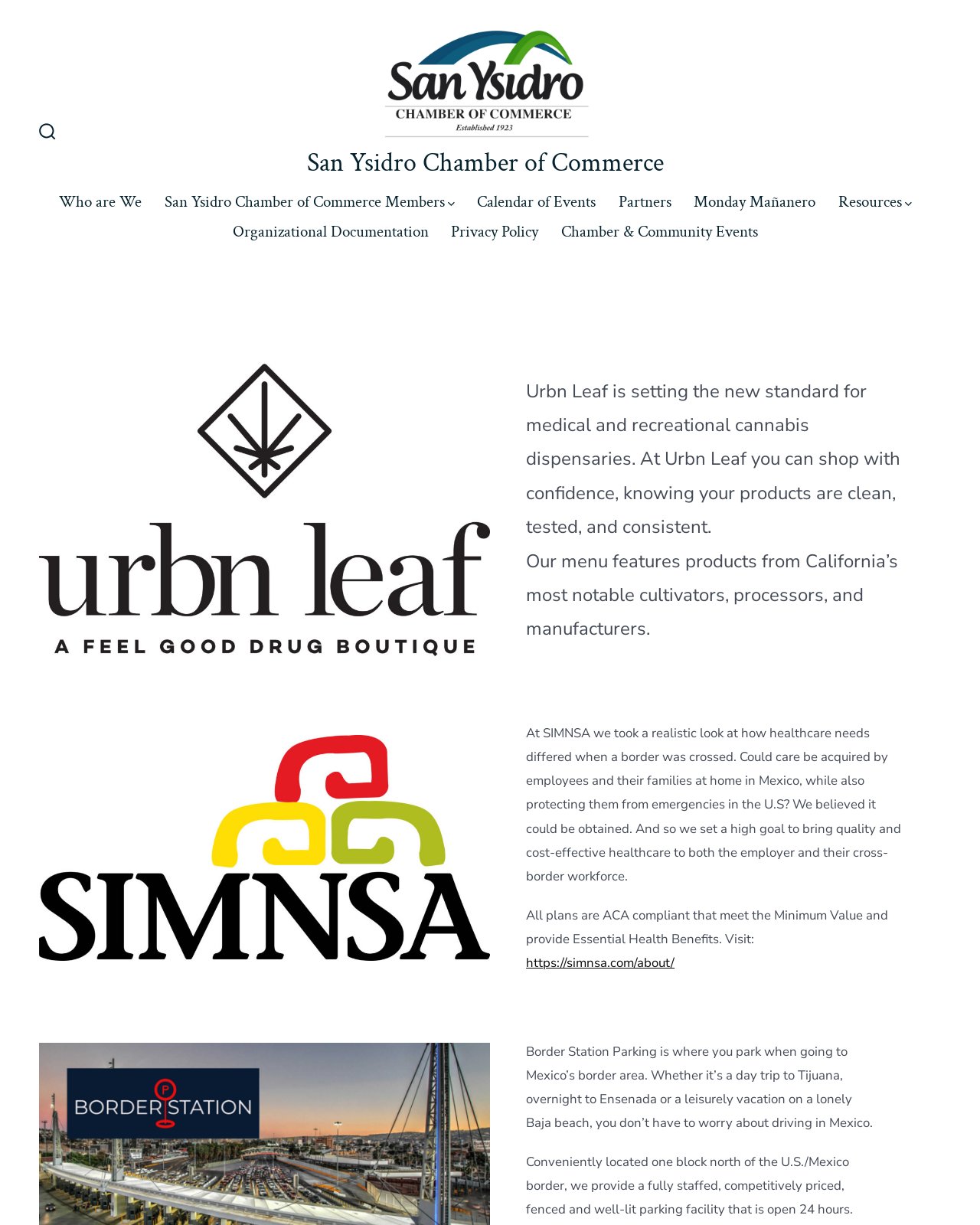Answer the question with a single word or phrase: 
What is the topic of the text about Urbn Leaf?

Cannabis dispensaries